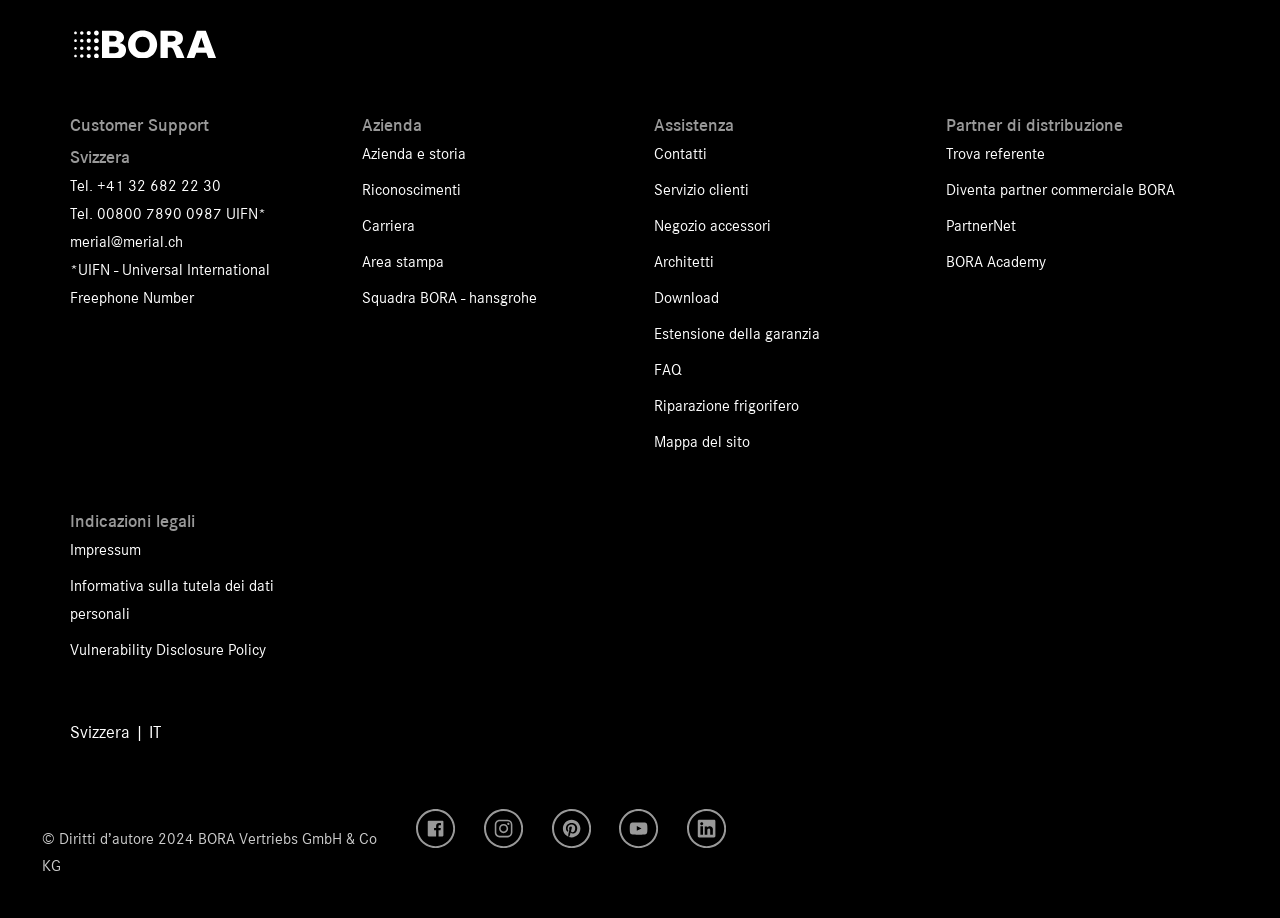Identify the bounding box coordinates of the part that should be clicked to carry out this instruction: "Contact BORA via email".

[0.054, 0.256, 0.143, 0.273]